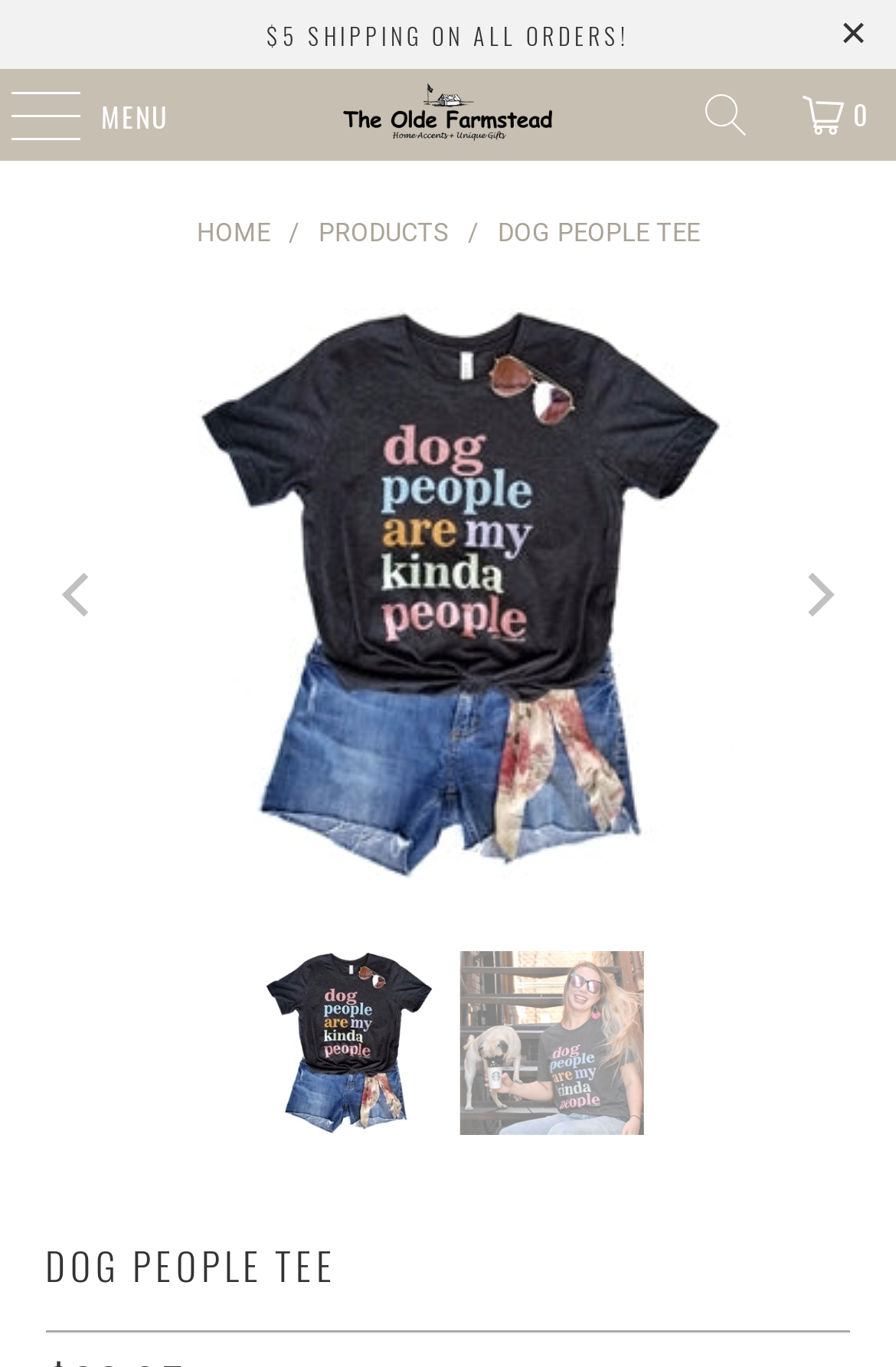Using the details in the image, give a detailed response to the question below:
What is the purpose of the 'Previous' and 'Next' buttons?

The webpage has two button elements with the texts 'Previous' and 'Next' which are likely used to navigate through a list of products, and they are placed near the product image and details.